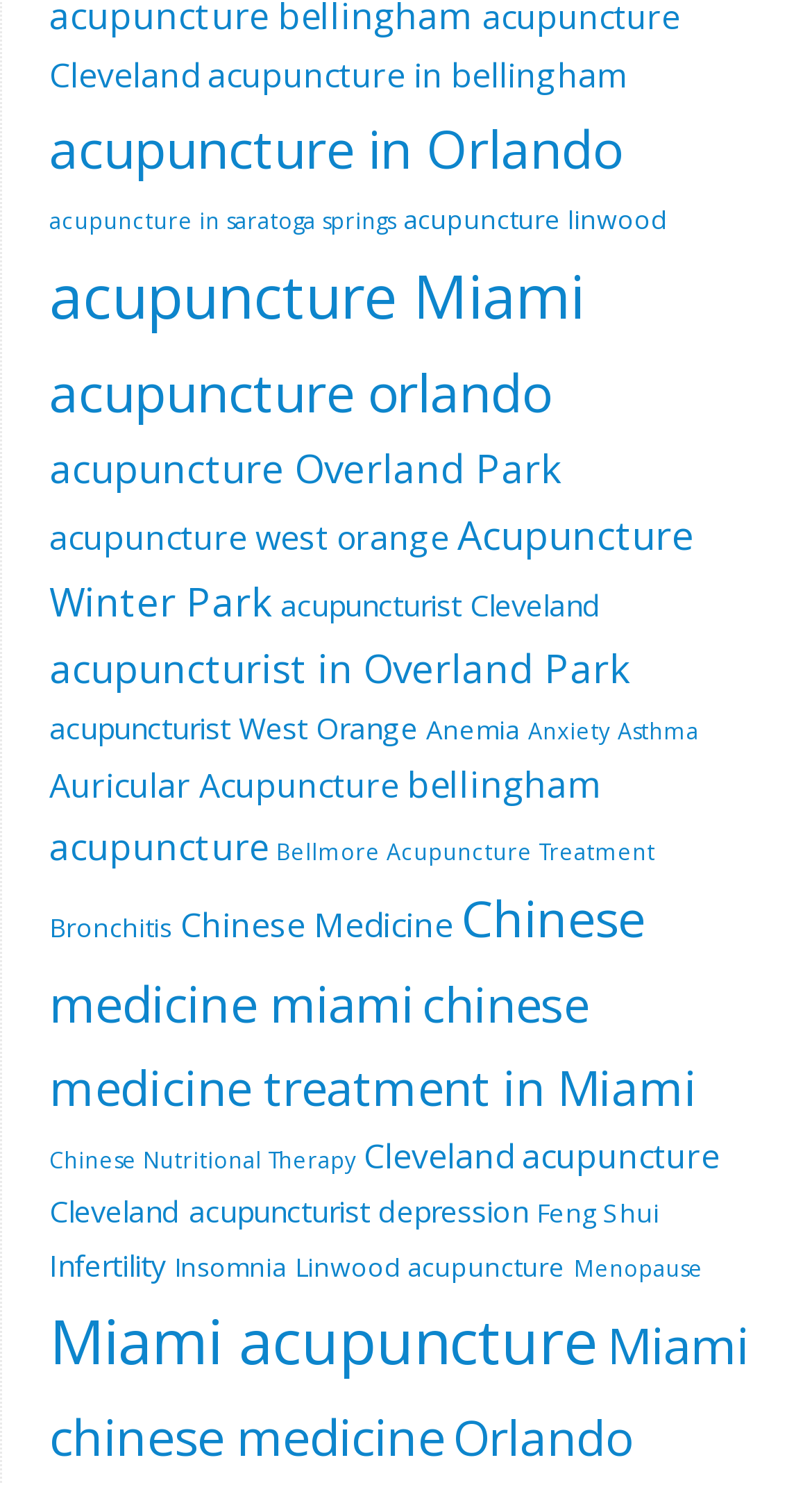Based on what you see in the screenshot, provide a thorough answer to this question: What is the common theme among the links 'Anemia', 'Anxiety', and 'Asthma'?

These links appear to be related to various health conditions, suggesting that the webpage provides information on acupuncture treatment for these conditions.